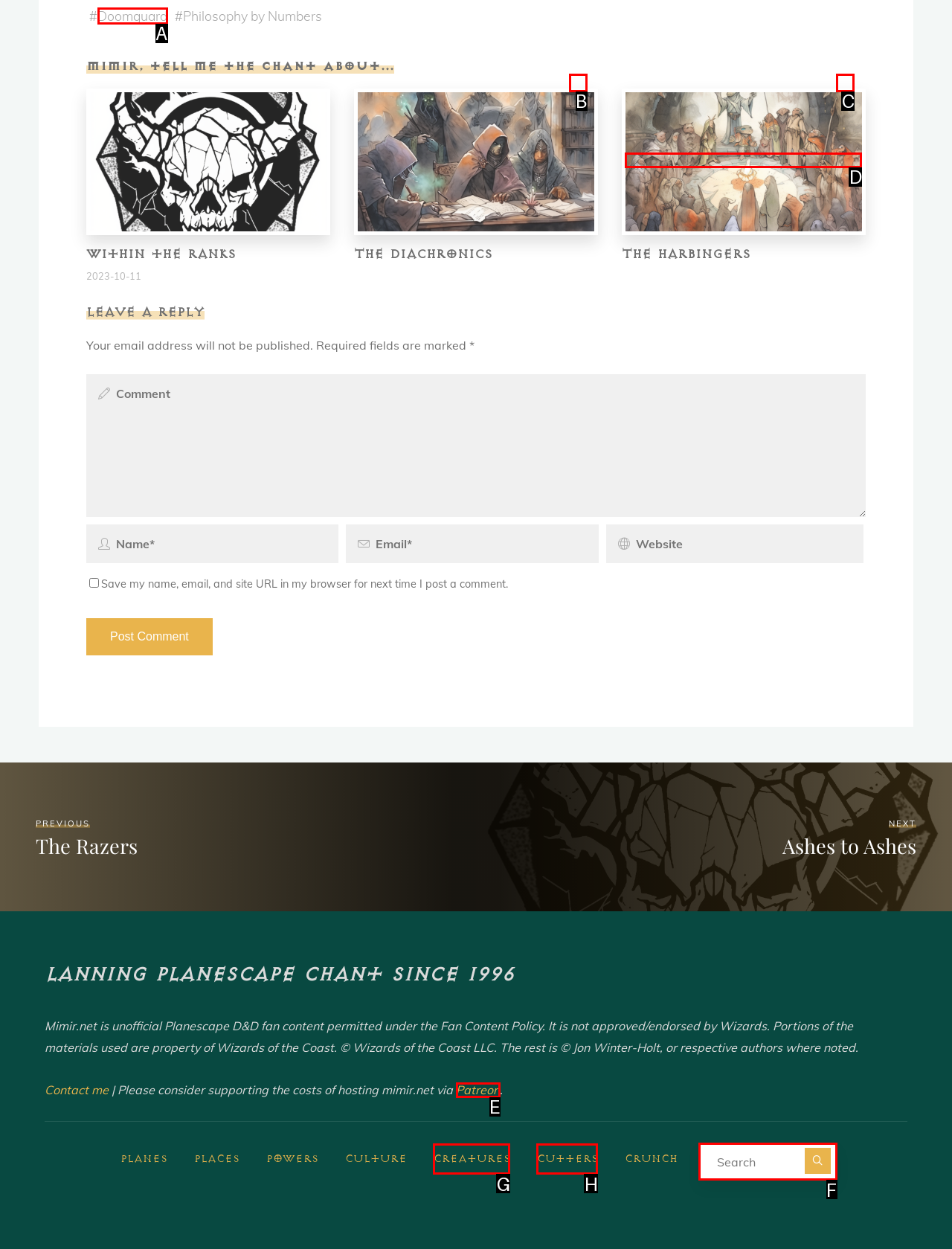Determine the HTML element to be clicked to complete the task: Click on the 'THEMES AND TEMPLATES' link. Answer by giving the letter of the selected option.

None